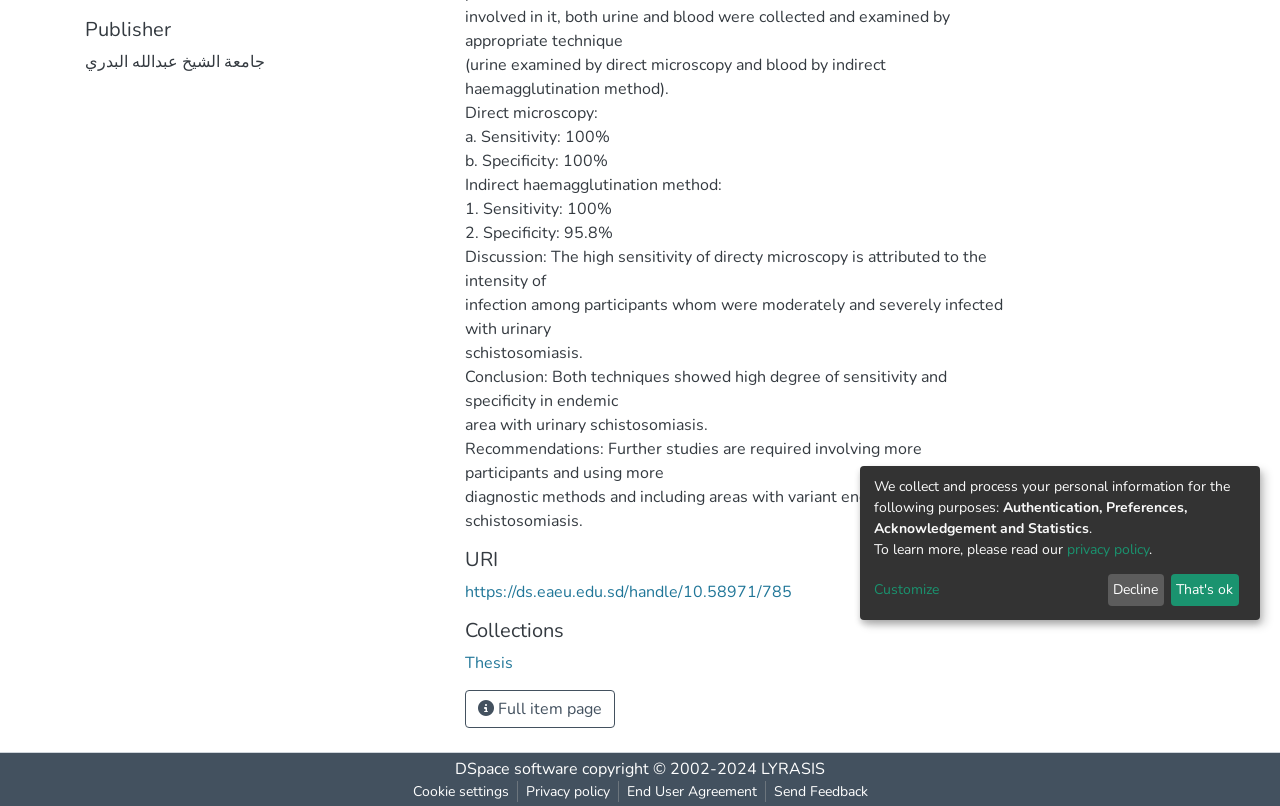Bounding box coordinates should be in the format (top-left x, top-left y, bottom-right x, bottom-right y) and all values should be floating point numbers between 0 and 1. Determine the bounding box coordinate for the UI element described as: Customize

[0.683, 0.719, 0.86, 0.745]